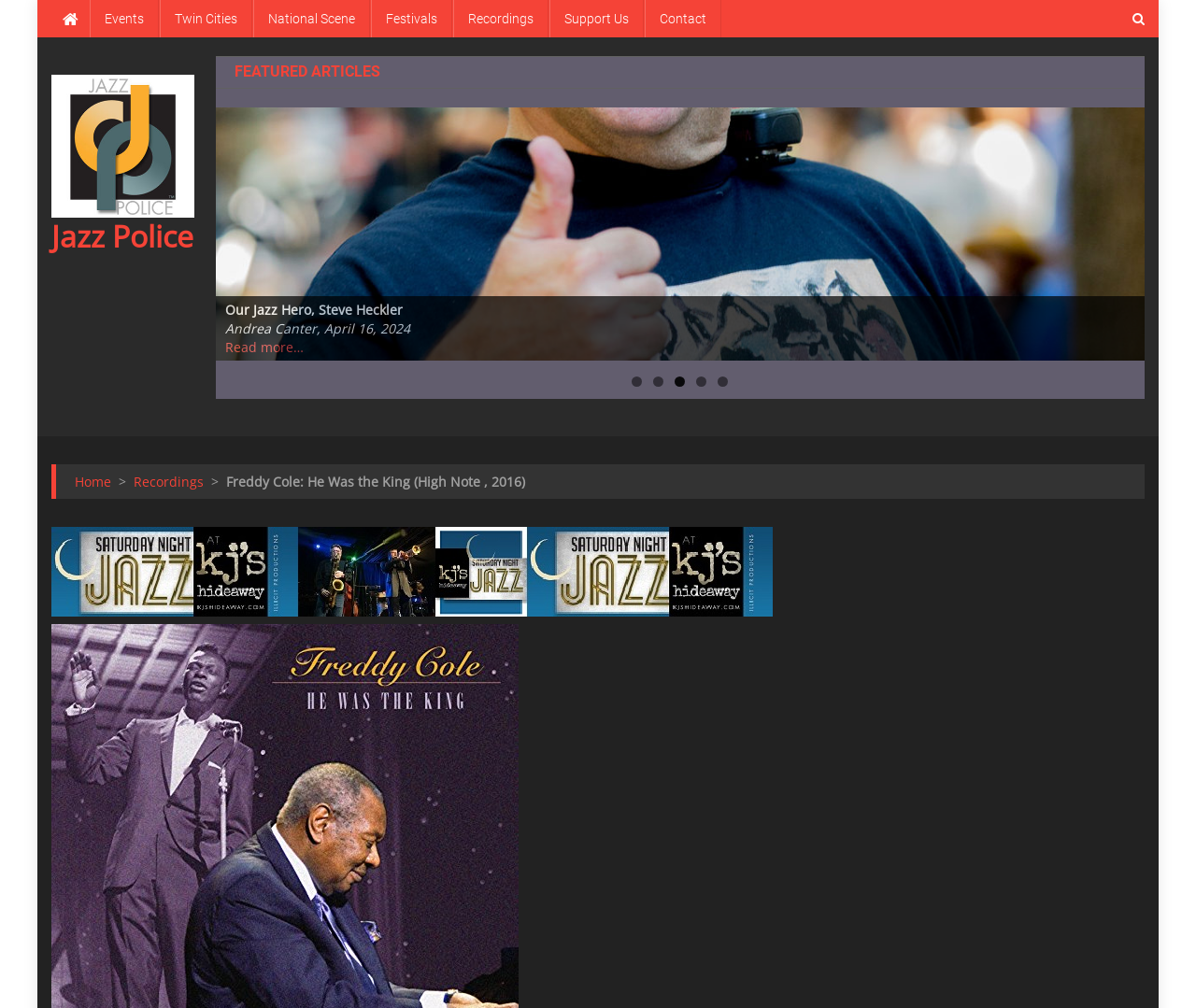Please mark the bounding box coordinates of the area that should be clicked to carry out the instruction: "Go to the 'Recordings' page".

[0.379, 0.0, 0.459, 0.037]